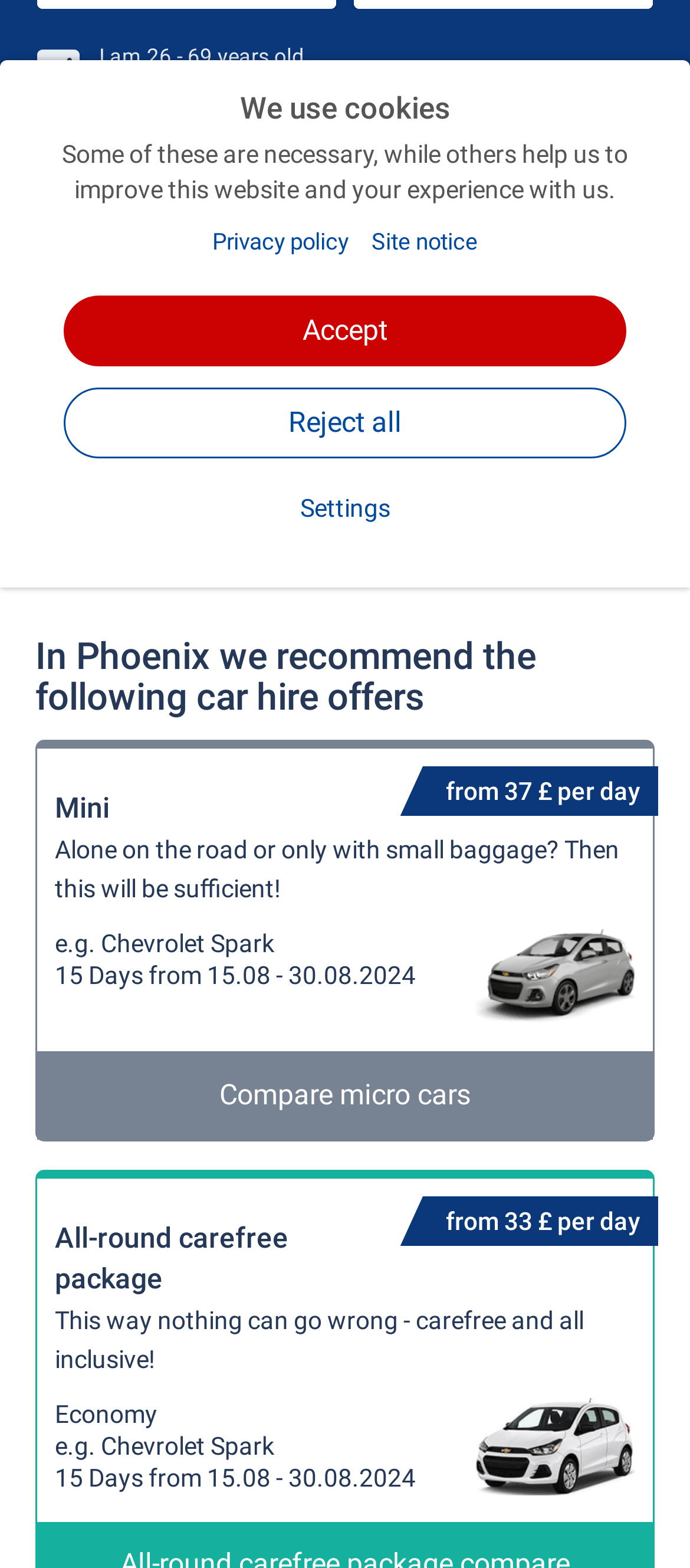Determine the bounding box of the UI element mentioned here: "Search now". The coordinates must be in the format [left, top, right, bottom] with values ranging from 0 to 1.

[0.098, 0.09, 0.902, 0.147]